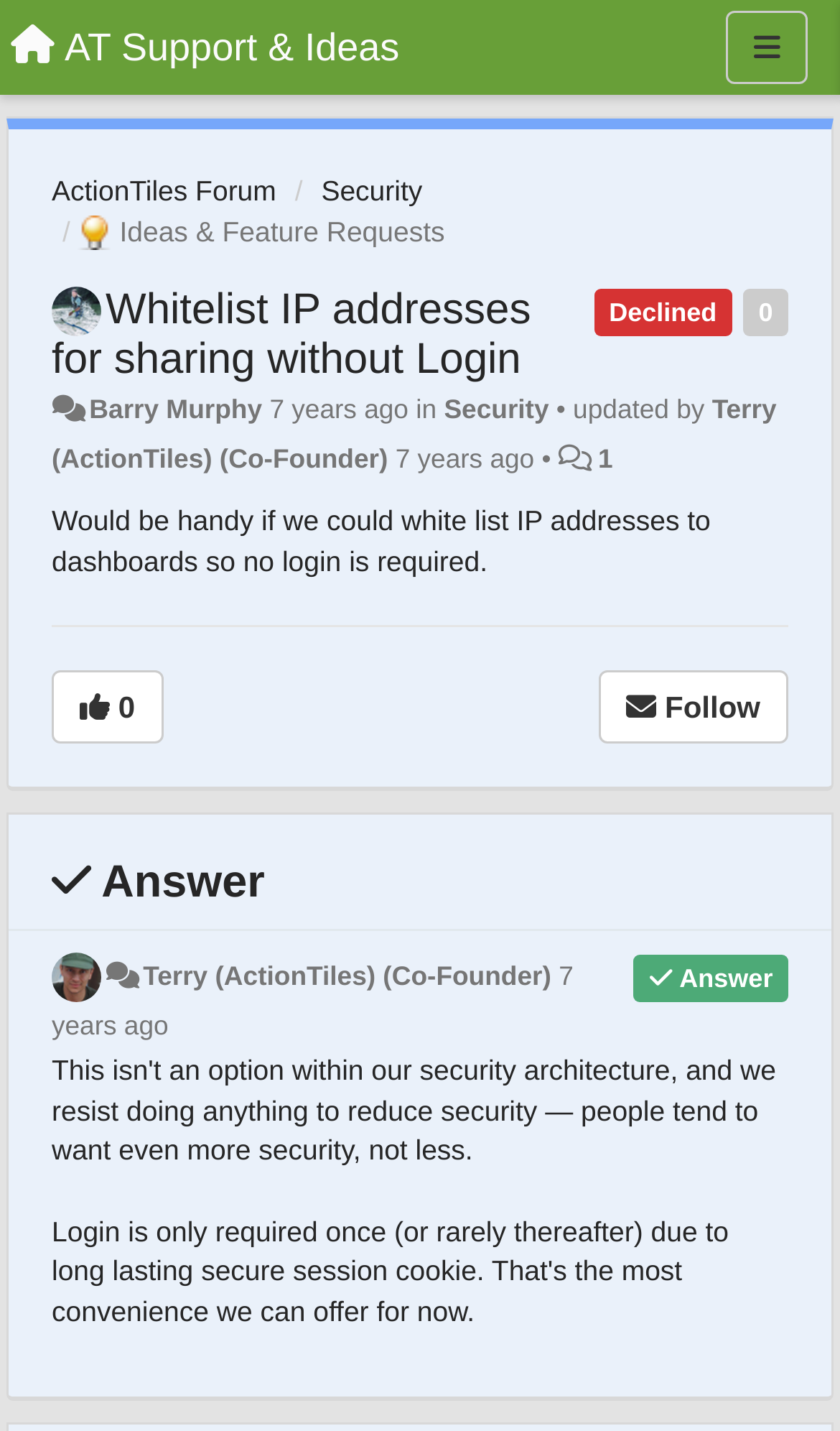Find the bounding box coordinates of the UI element according to this description: "AT Support & Ideas".

[0.0, 0.005, 0.514, 0.062]